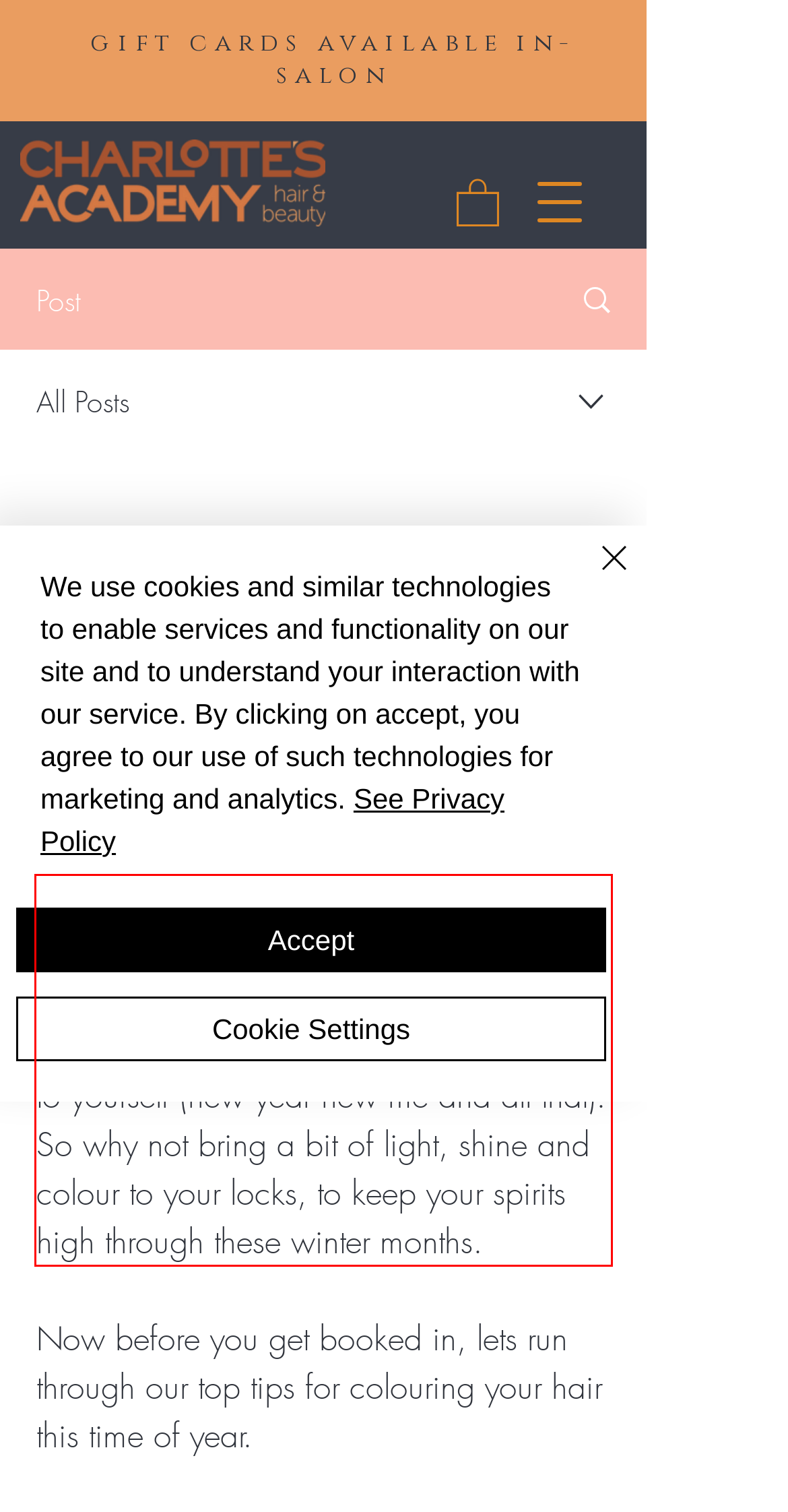You are provided with a webpage screenshot that includes a red rectangle bounding box. Extract the text content from within the bounding box using OCR.

Sure, outside it may be dark and dreary but that doesn’t mean your hair needs to be. Sometimes when the seasons change, it’s the perfect time to make some changes to yourself (new year new me and all that). So why not bring a bit of light, shine and colour to your locks, to keep your spirits high through these winter months.